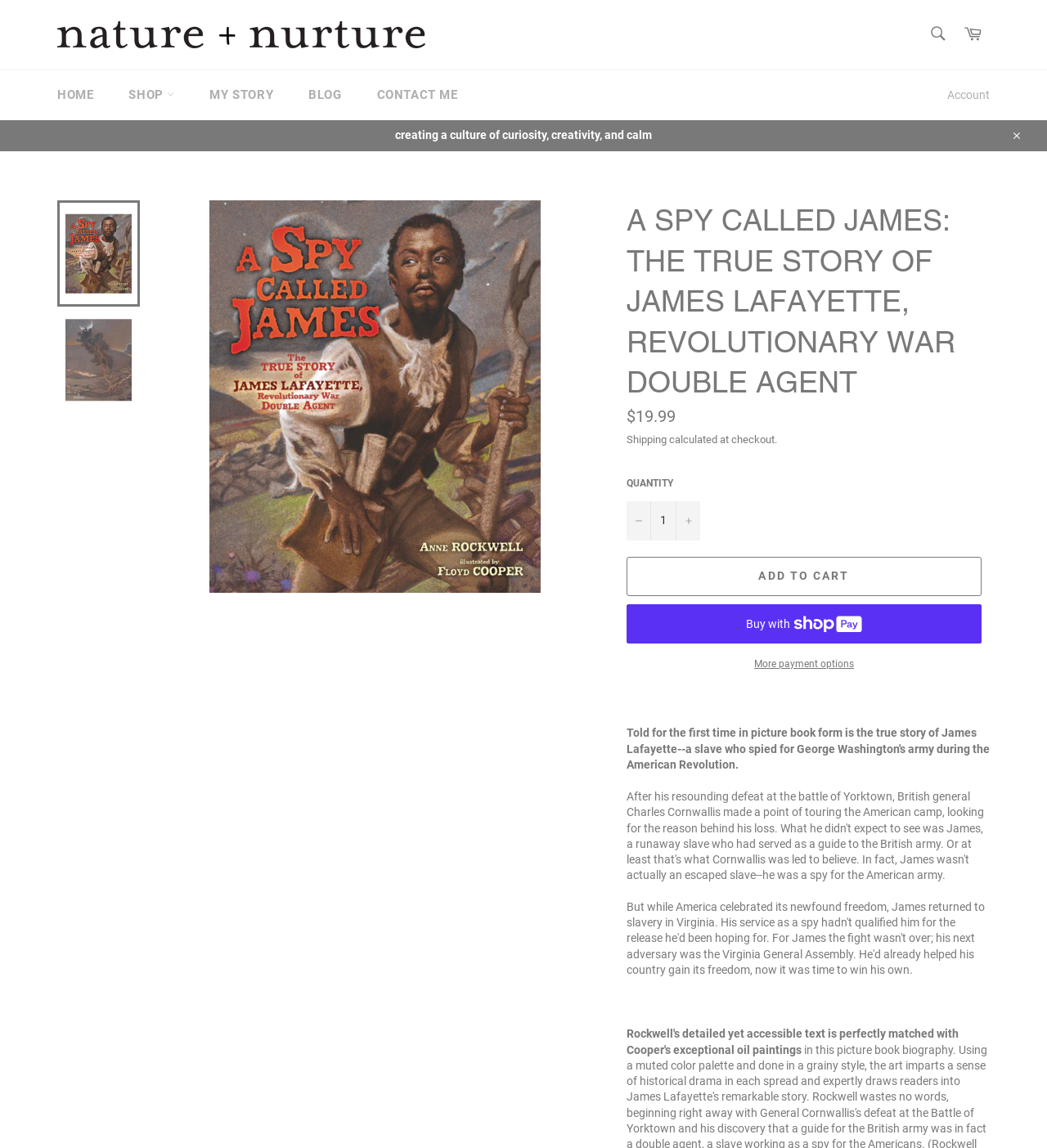Carefully examine the image and provide an in-depth answer to the question: What is the function of the button with a '-' sign?

I found the answer by examining the buttons near the quantity input field. The button with a '-' sign is labeled as 'Reduce item quantity by one', indicating its function.